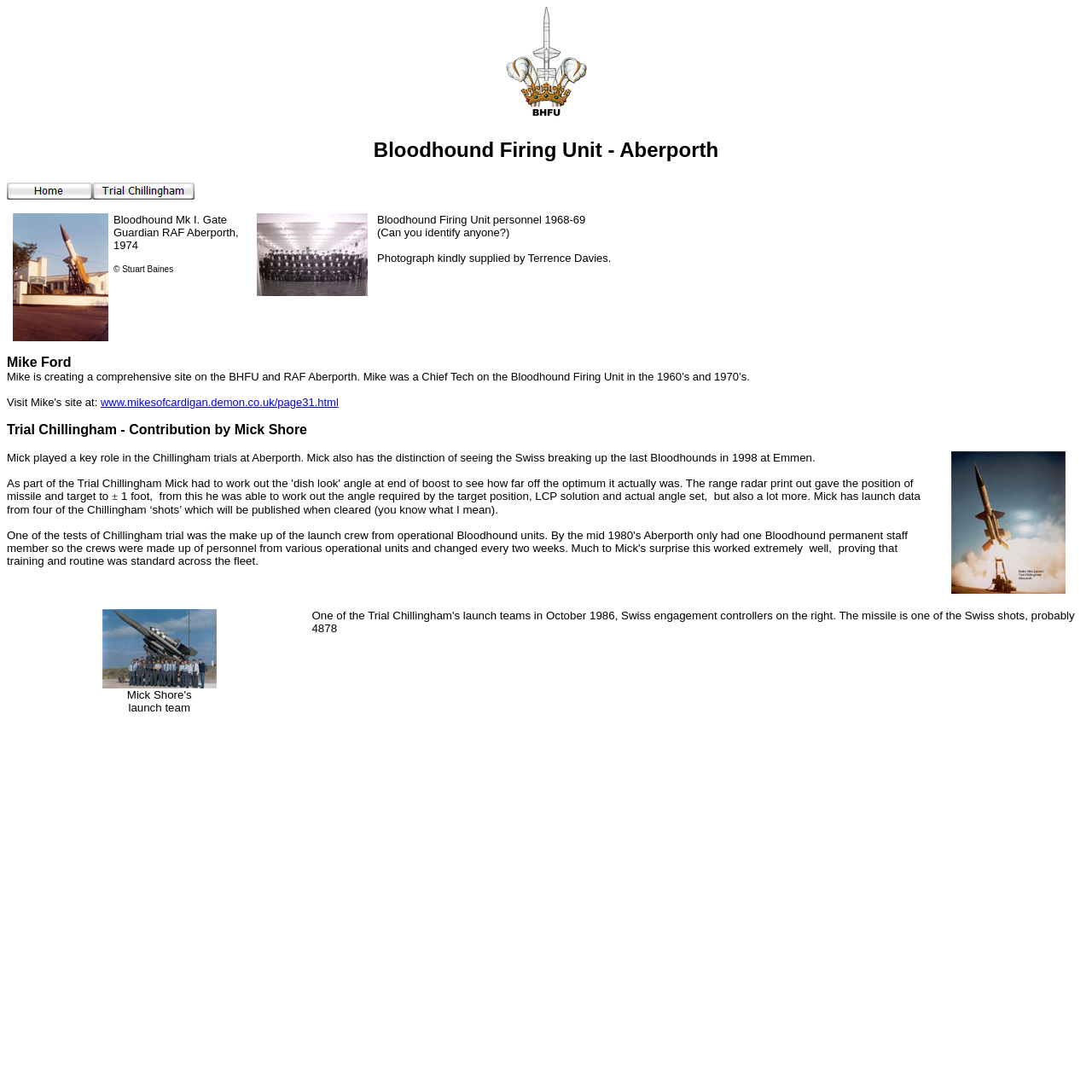What is the name of the person who contributed to the Trial Chillingham?
Ensure your answer is thorough and detailed.

I found a StaticText element with the text 'Trial Chillingham - Contribution by Mick Shore' at coordinates [0.006, 0.387, 0.281, 0.4]. This suggests that Mick Shore is the person who contributed to the Trial Chillingham.